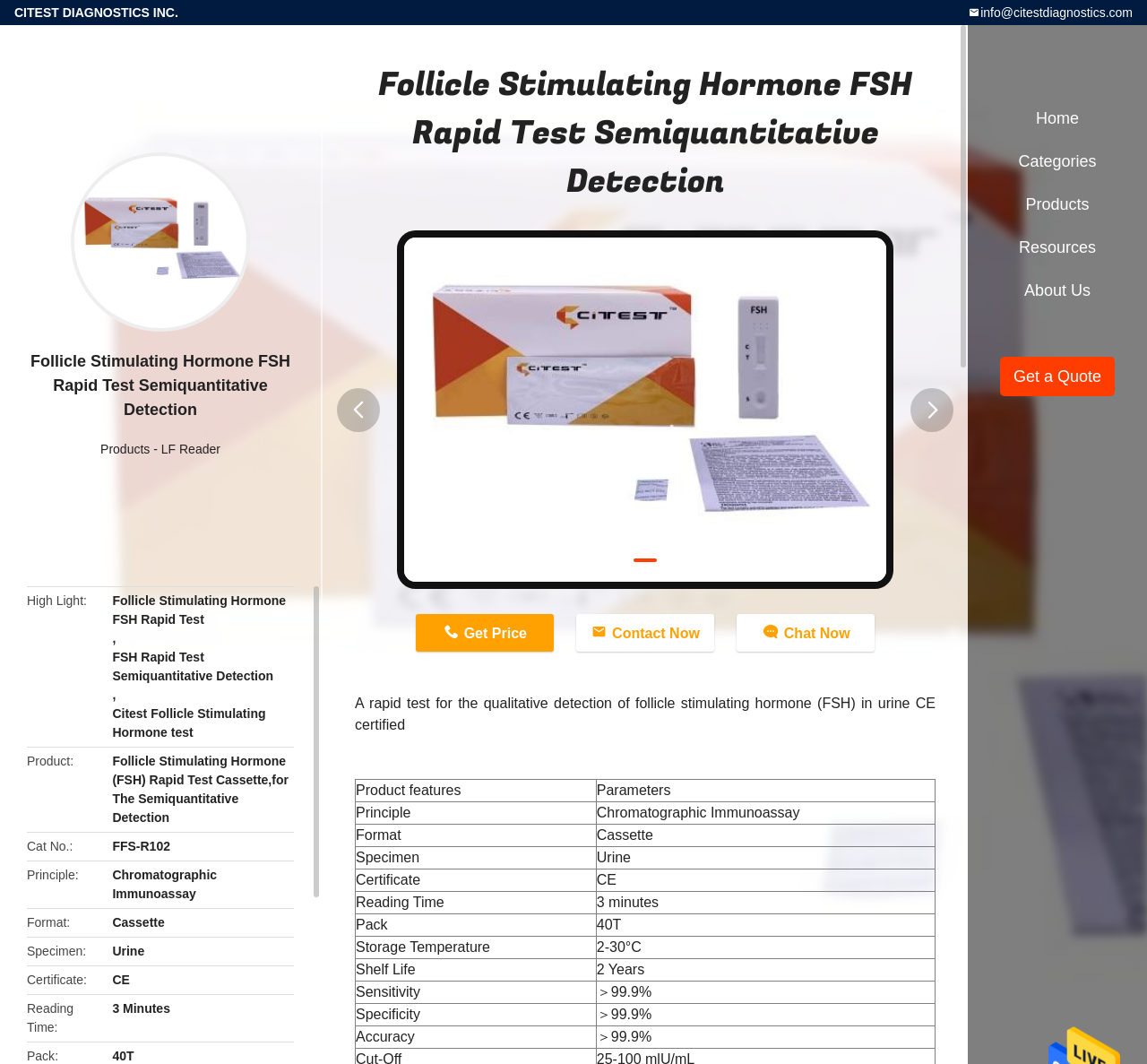Please identify the bounding box coordinates of the clickable area that will allow you to execute the instruction: "Chat with the supplier".

[0.642, 0.577, 0.762, 0.612]